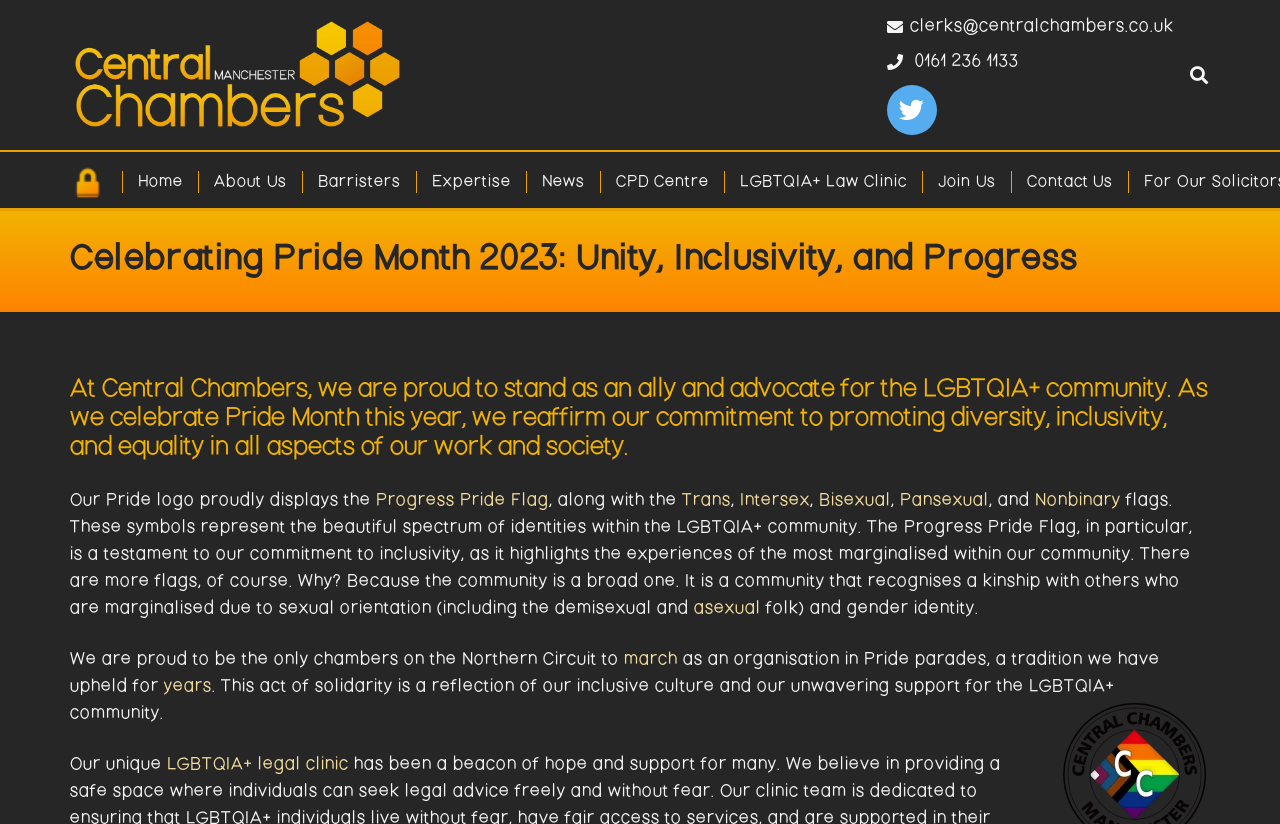Locate the bounding box coordinates of the area you need to click to fulfill this instruction: 'Click the 'LGBTQIA+ Law Clinic' link'. The coordinates must be in the form of four float numbers ranging from 0 to 1: [left, top, right, bottom].

[0.566, 0.207, 0.721, 0.235]